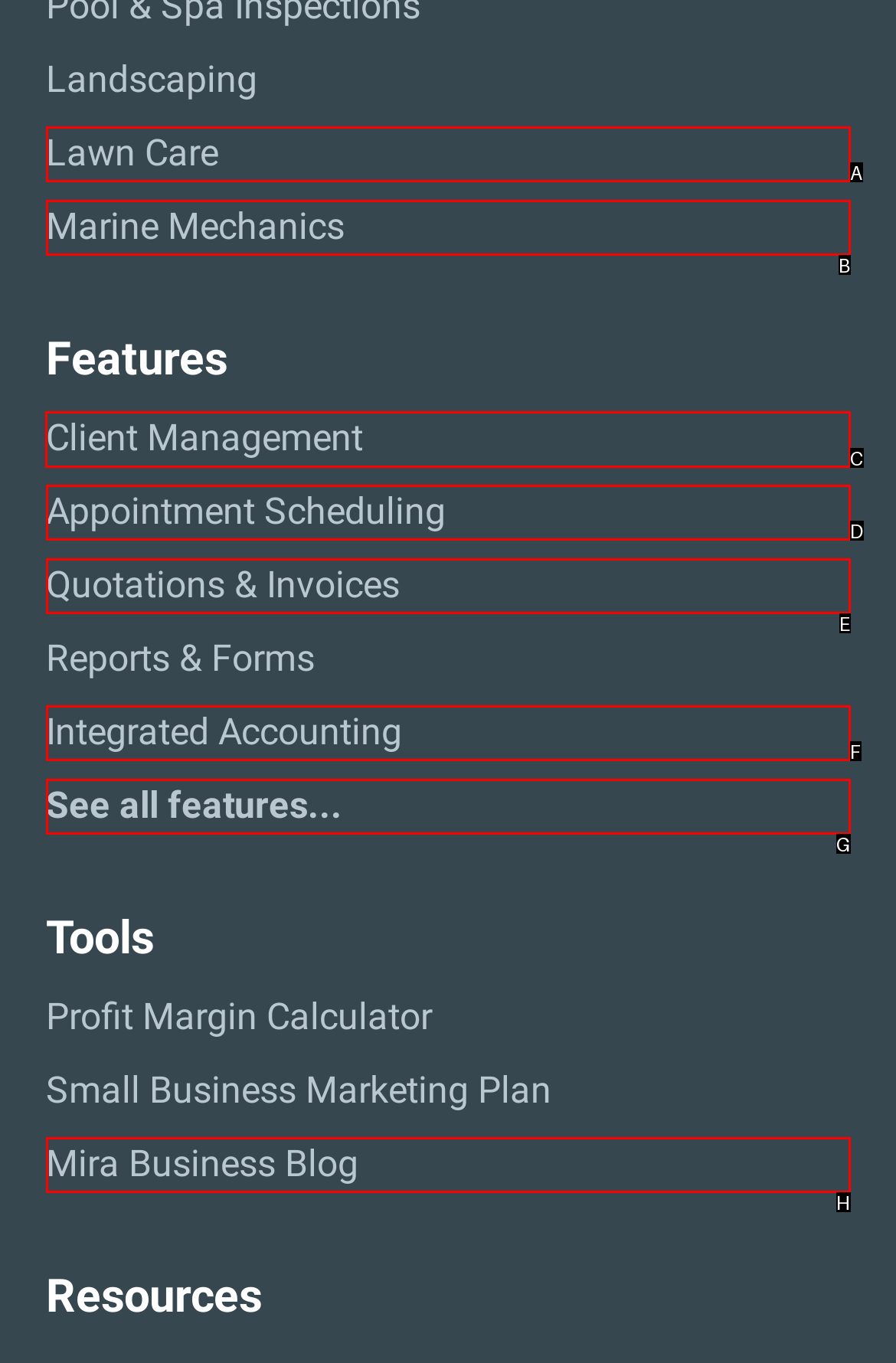For the task: View Client Management features, specify the letter of the option that should be clicked. Answer with the letter only.

C